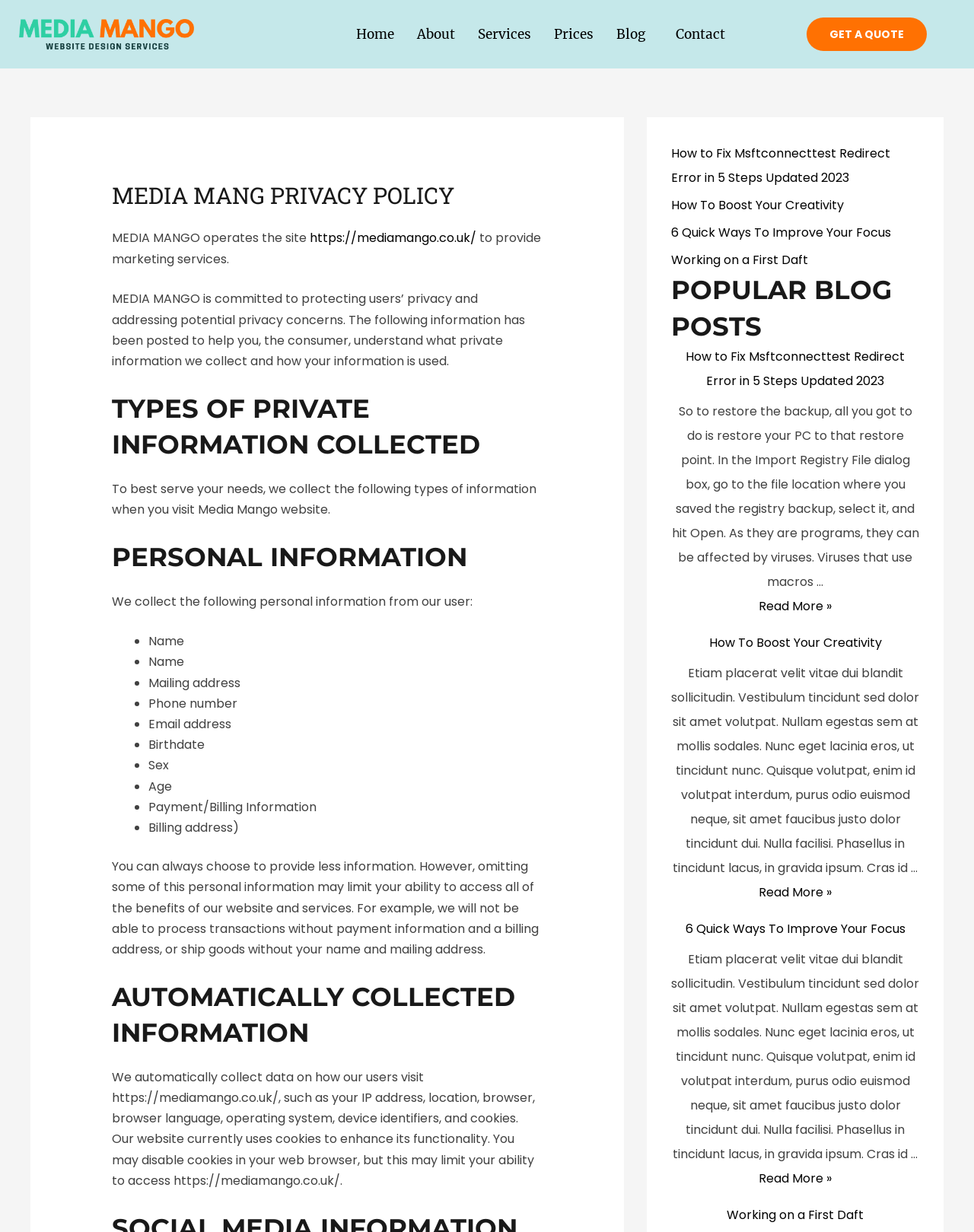Identify the bounding box coordinates for the element you need to click to achieve the following task: "View the 'Popular Blog Posts' section". Provide the bounding box coordinates as four float numbers between 0 and 1, in the form [left, top, right, bottom].

[0.689, 0.221, 0.944, 0.28]